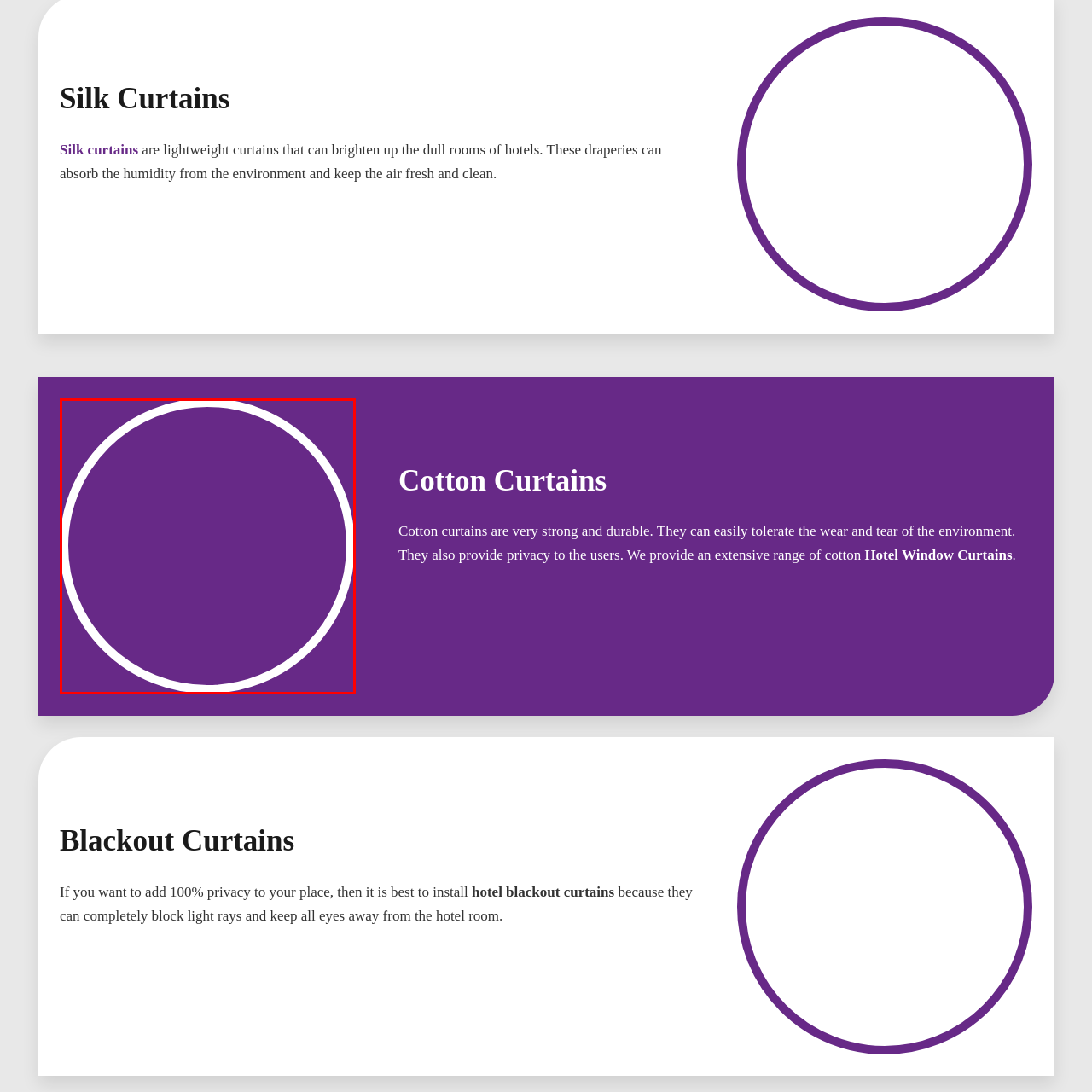Concentrate on the image section marked by the red rectangle and answer the following question comprehensively, using details from the image: What is the primary benefit of cotton curtains in hotels?

According to the caption, cotton curtains are an excellent choice for hotels because they effectively withstand daily wear and tear while providing privacy for guests, making them a practical addition to any room.